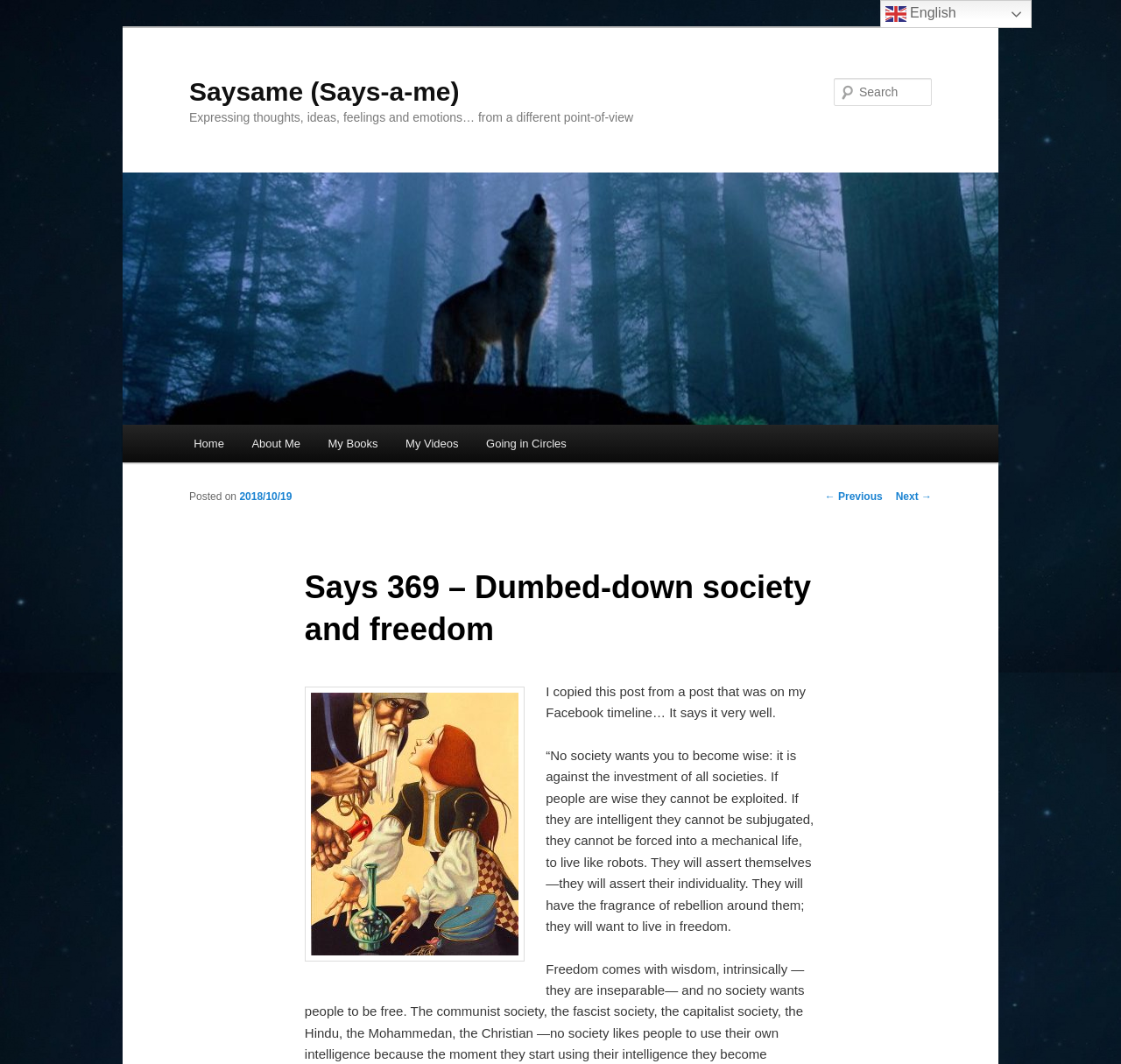Explain in detail what you observe on this webpage.

The webpage is titled "Says 369 – Dumbed-down society and freedom | Saysame (Says-a-me)" and appears to be a blog post or article. At the top, there is a link to "Skip to primary content" and a heading with the title "Saysame (Says-a-me)". Below this, there is another heading that reads "Expressing thoughts, ideas, feelings and emotions… from a different point-of-view".

On the left side of the page, there is a menu with links to "Home", "About Me", "My Books", "My Videos", and "Going in Circles". Below this menu, there is a section with a heading "Post navigation" that contains links to "← Previous" and "Next →".

The main content of the page is a blog post titled "Says 369 – Dumbed-down society and freedom". The post is dated "2018/10/19" and begins with a quote from a Facebook post. The quote discusses the importance of individuality and freedom in society. The post also contains a long passage of text that appears to be a commentary on the quote.

At the top right of the page, there is a search bar with a label "Search" and a button to submit the search query. Above the search bar, there is a link to switch the language to English, accompanied by a small flag icon.

There are two images on the page: one is a logo or icon for "Saysame (Says-a-me)" and the other is a flag icon for the English language.